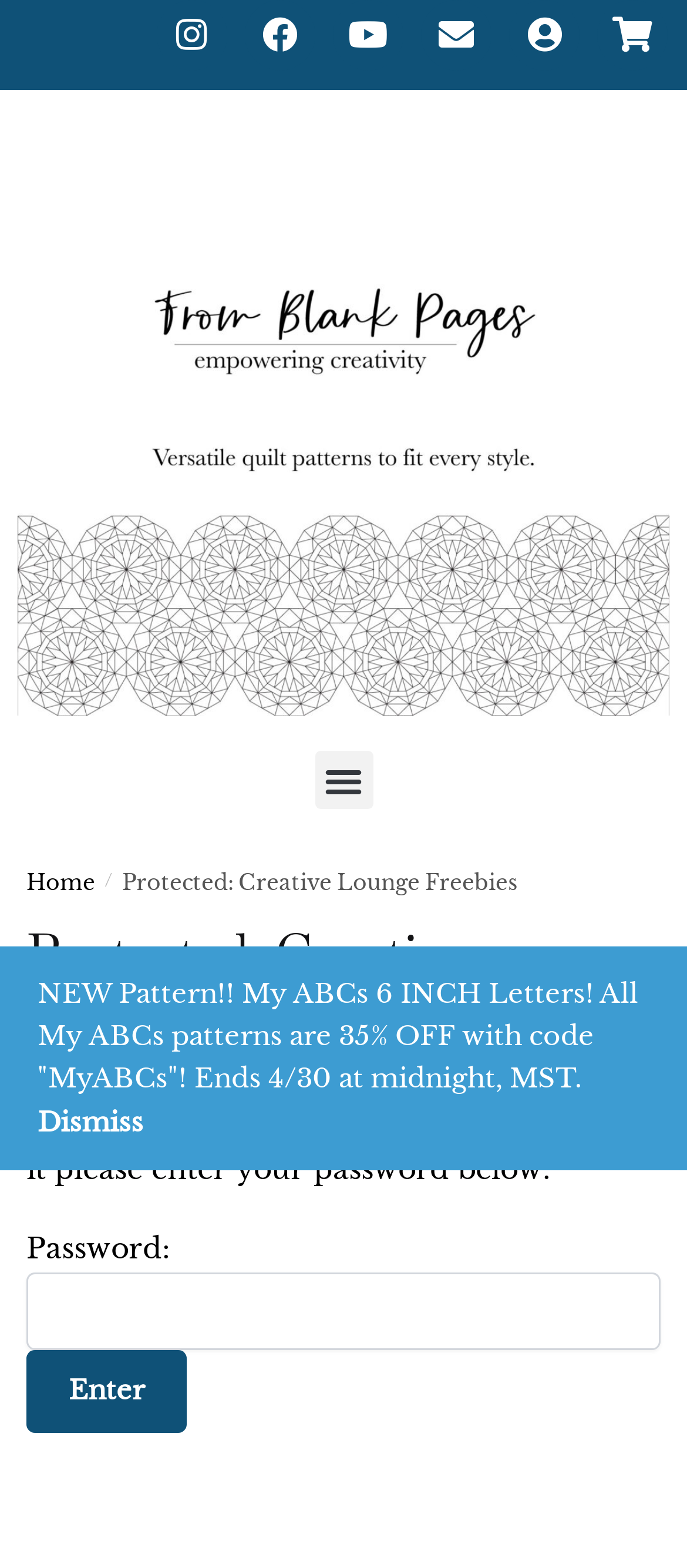How many social media links are present?
Based on the image, provide your answer in one word or phrase.

4